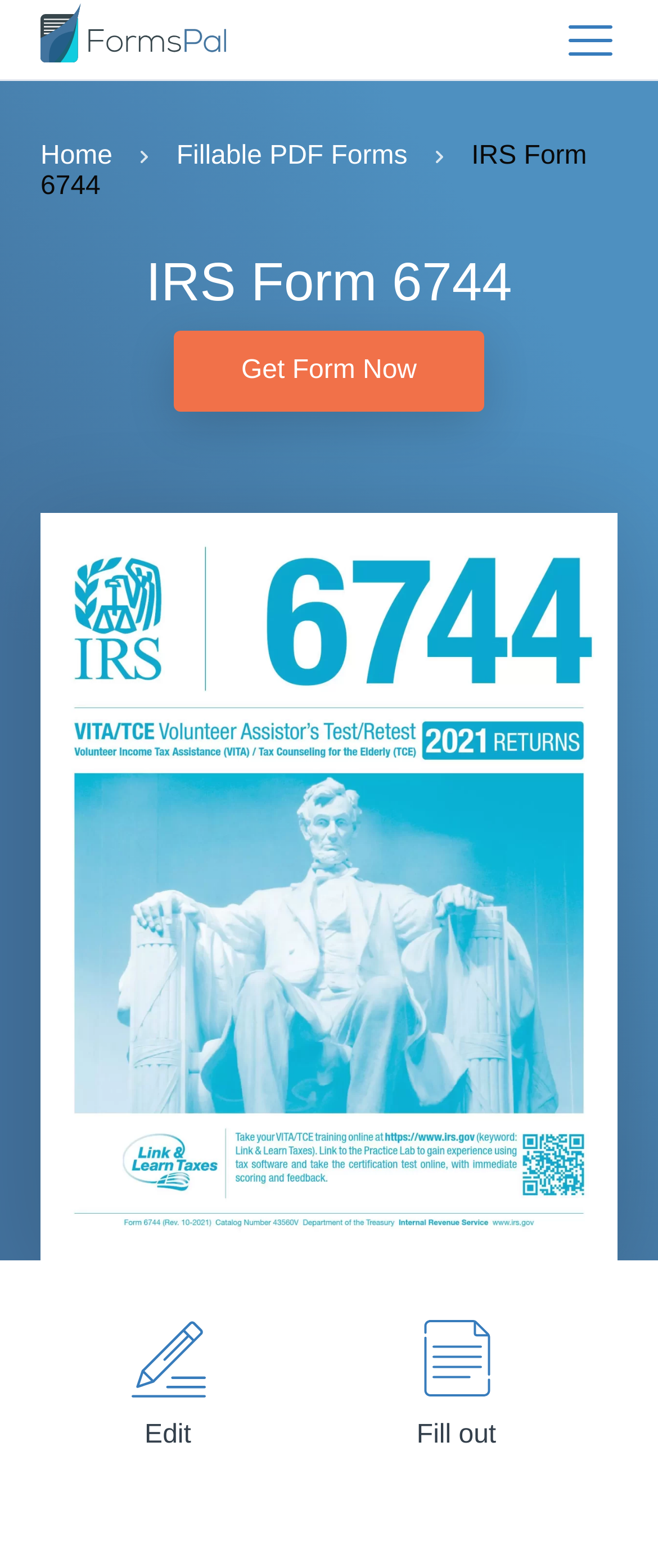Provide a comprehensive description of the webpage.

The webpage is about IRS Form 6744, providing an overview of the form, its purpose, and guidance on preparing it. At the top left corner, there is a FormsPal logo, accompanied by a hamburger icon at the top right corner. Below the logo, there is a navigation menu with links to "Home" and "Fillable PDF Forms". 

The main title "IRS Form 6744" is prominently displayed in the middle of the top section, with a "Get Form Now" button situated below it. This button is accompanied by a preview image of the IRS Form 6744 for 2021. 

On the bottom left, there are two icons: an edit icon and a fill-out icon, each with corresponding text labels "Edit" and "Fill out". These elements are positioned near the bottom of the page. 

Additionally, there is an image at the bottom right corner of the page, but its content is not specified.